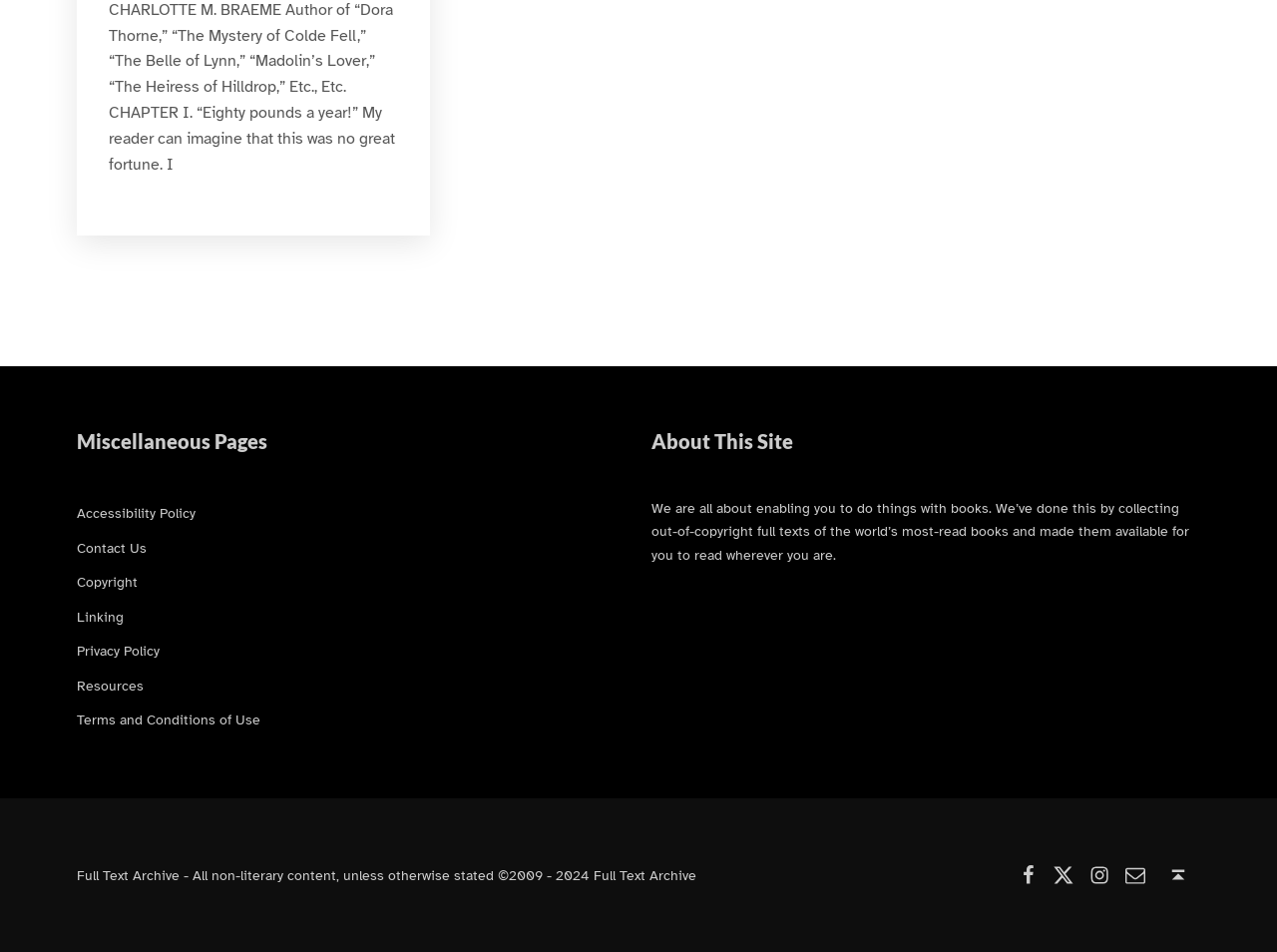Please mark the bounding box coordinates of the area that should be clicked to carry out the instruction: "Contact Us".

[0.06, 0.566, 0.115, 0.585]